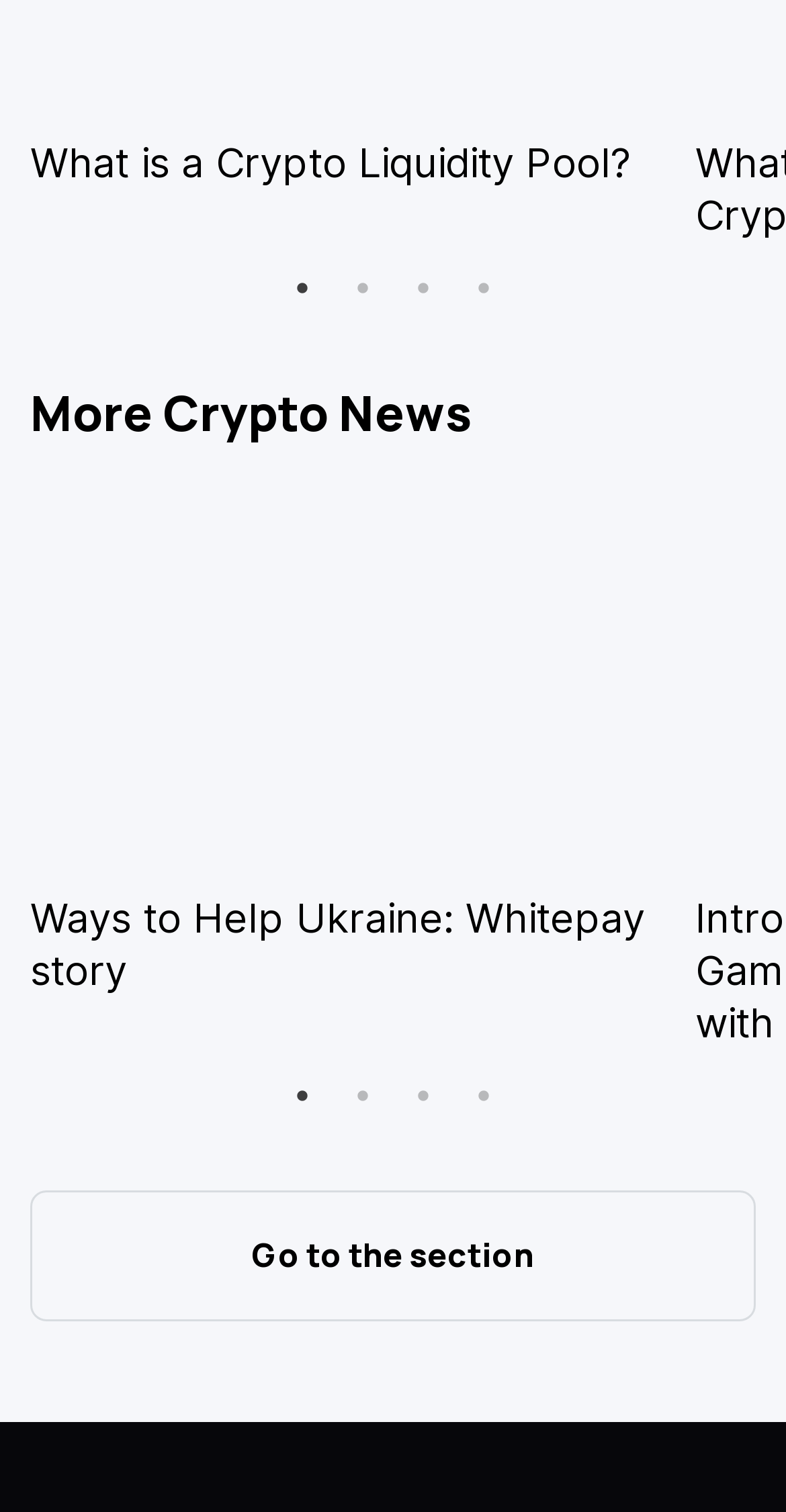Indicate the bounding box coordinates of the clickable region to achieve the following instruction: "Click on 'What is a Crypto Liquidity Pool?'."

[0.038, 0.092, 0.803, 0.124]